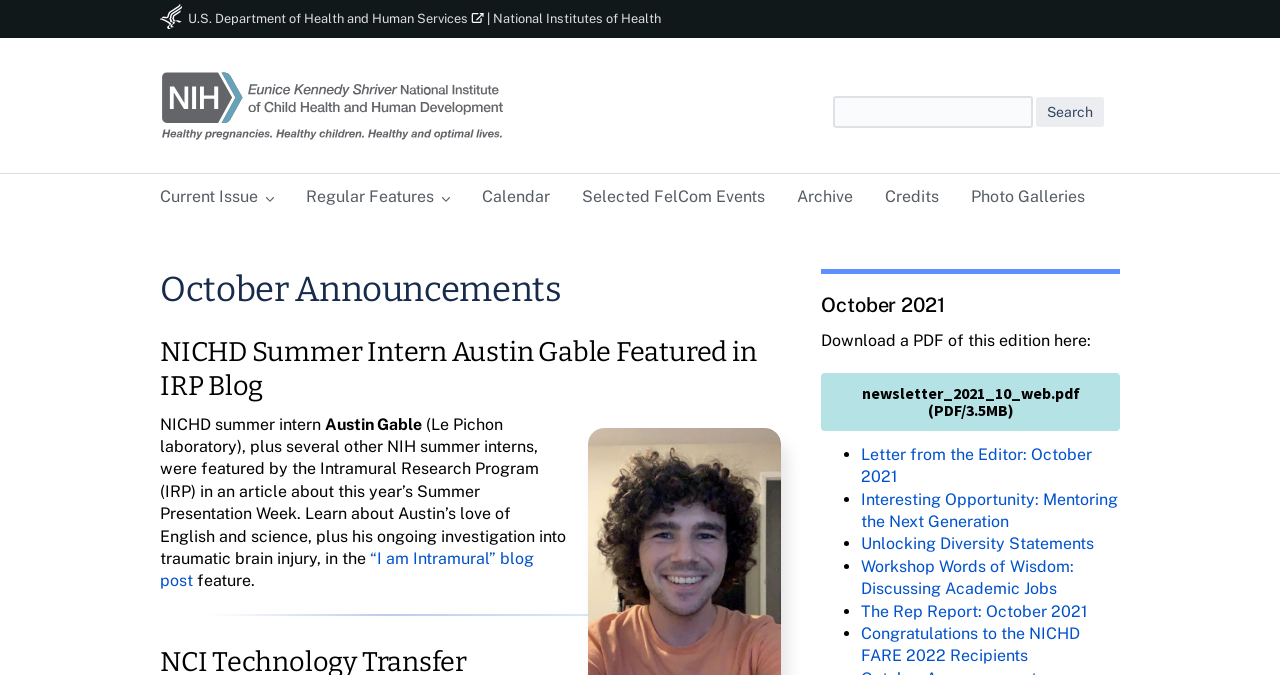Give a detailed account of the webpage, highlighting key information.

The webpage is titled "October Announcements - NICHD Connection - Science@NICHD". At the top left corner, there is a Health and Human Services Logo image, followed by a link to the U.S. Department of Health and Human Services and a National Institutes of Health link. 

Below these elements, there is an emphasis section with a Home link and a Dot gov image. On the top right side, there is a primary navigation section with several buttons and links, including Current Issue, Regular Features, Calendar, Selected FelCom Events, Archive, Credits, and Photo Galleries. 

Next to the navigation section, there is a search group with a textbox and a Search button. 

The main content of the webpage starts with a heading "October Announcements" followed by a link to the same title. Below this, there is a heading "NICHD Summer Intern Austin Gable Featured in IRP Blog" with a link to the blog post. The article describes Austin's experience as a summer intern, including his research on traumatic brain injury. 

Further down, there is a separator line, followed by a heading "October 2021" and a link to download a PDF of the newsletter. Below this, there are several links to articles, including a letter from the editor, opportunities for mentoring, and workshop discussions.